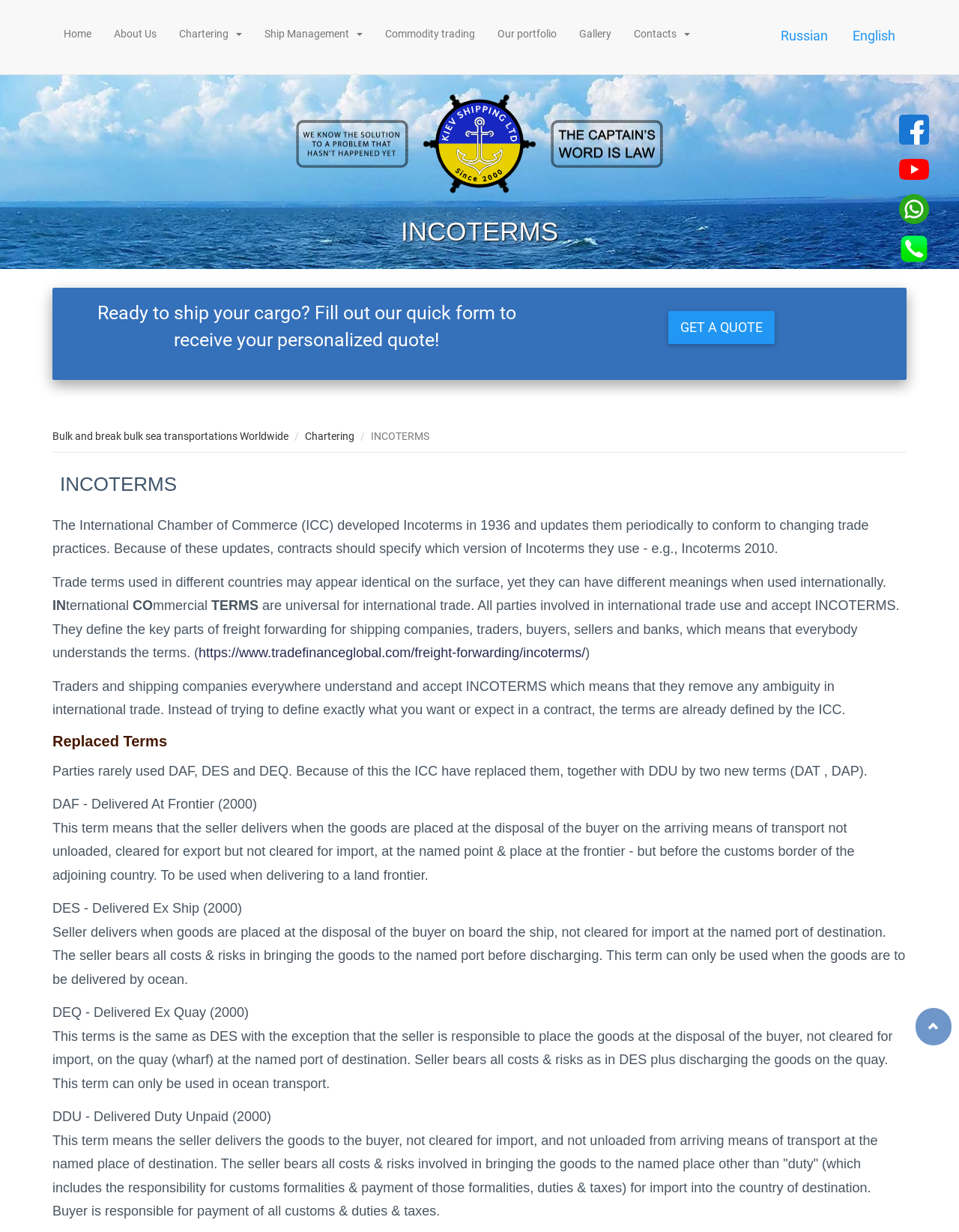Pinpoint the bounding box coordinates of the clickable element to carry out the following instruction: "View the gallery."

[0.592, 0.012, 0.649, 0.043]